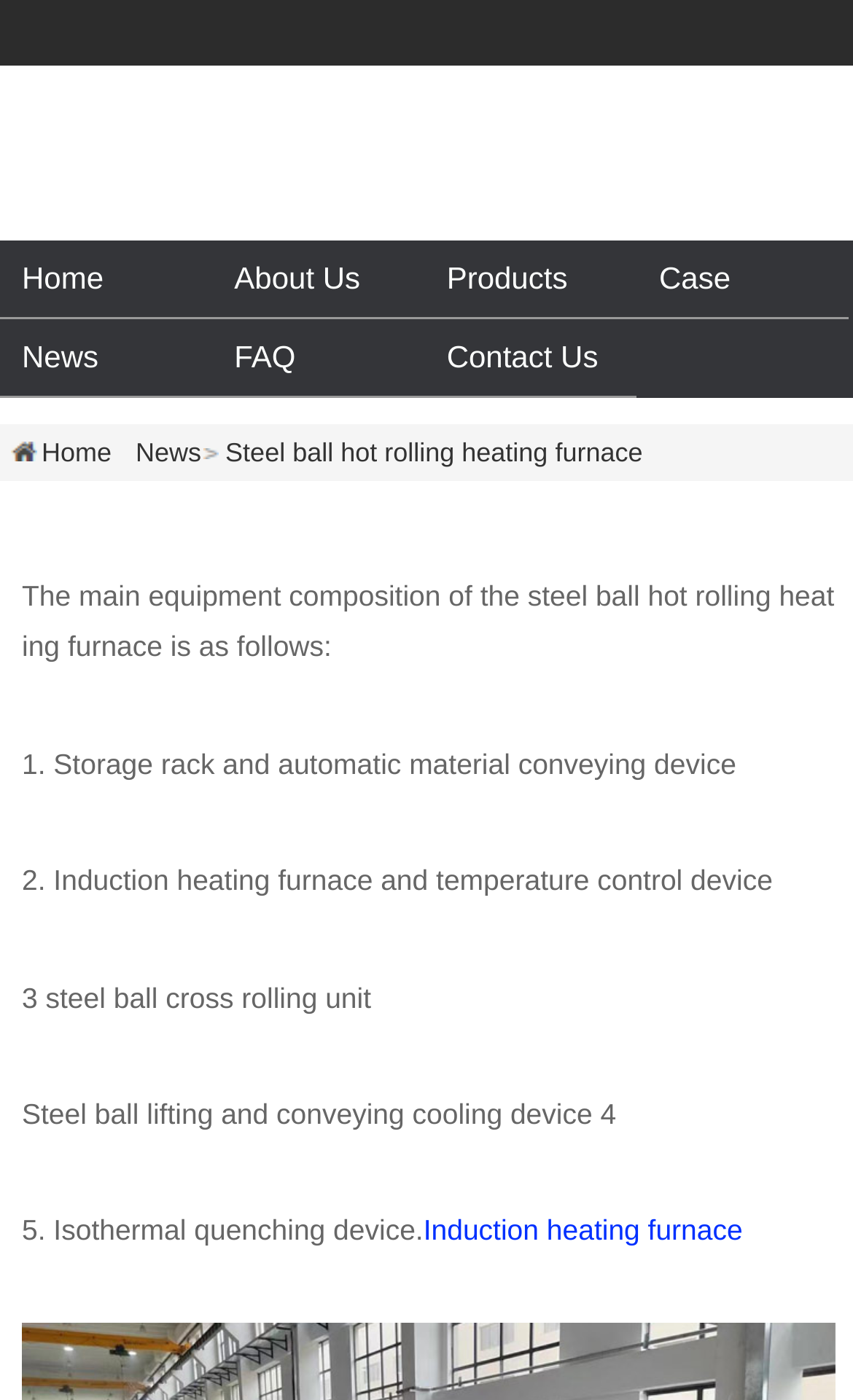Use the information in the screenshot to answer the question comprehensively: What is the main equipment of the steel ball hot rolling heating furnace?

Based on the webpage content, the main equipment composition of the steel ball hot rolling heating furnace is described, which includes 5 components: storage rack and automatic material conveying device, induction heating furnace and temperature control device, steel ball cross rolling unit, steel ball lifting and conveying cooling device, and isothermal quenching device.